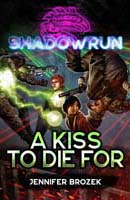What is the author's name?
Examine the screenshot and reply with a single word or phrase.

Jennifer Brozek